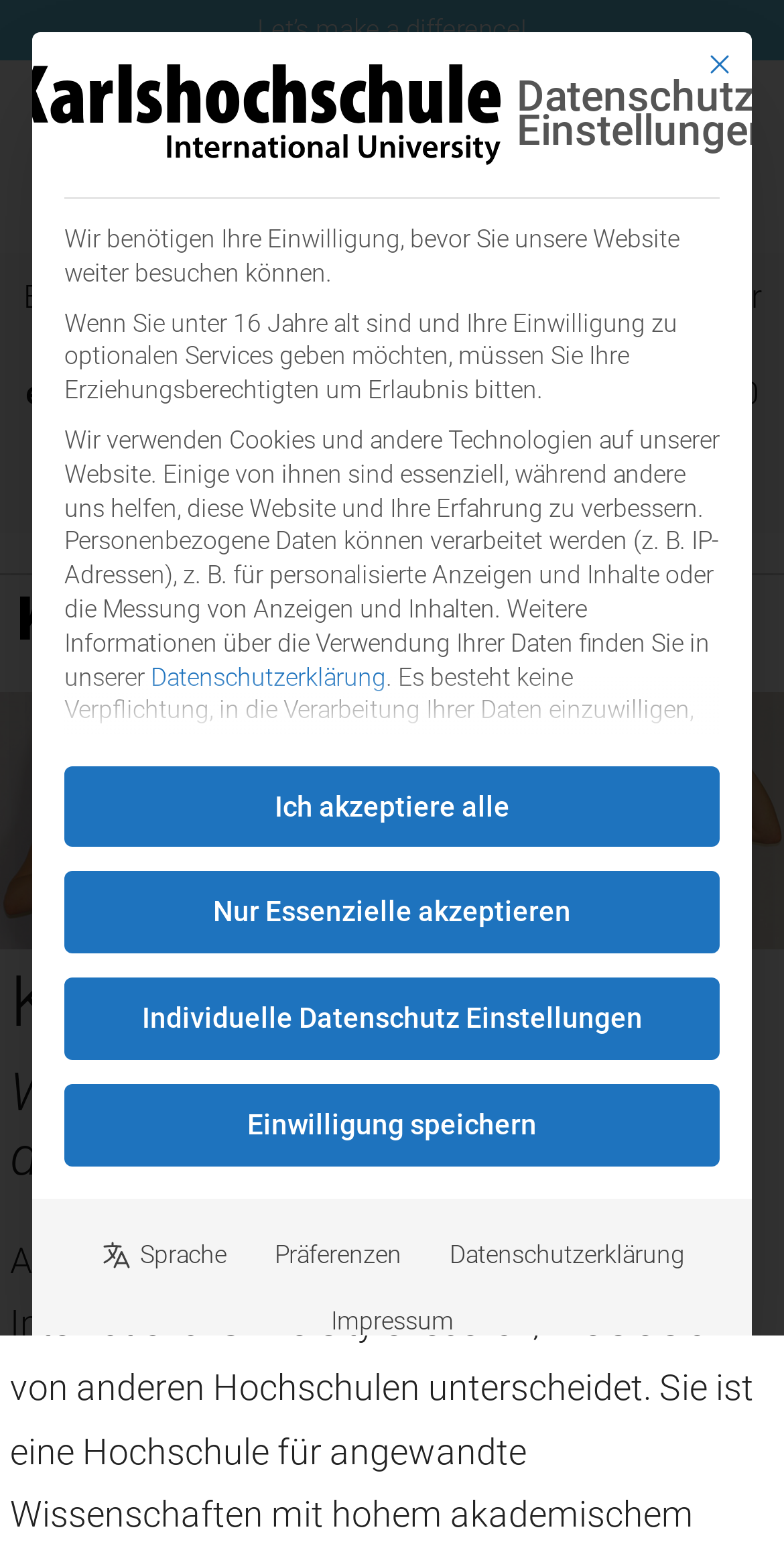Identify the bounding box of the UI element described as follows: "Impressum". Provide the coordinates as four float numbers in the range of 0 to 1 [left, top, right, bottom].

[0.391, 0.836, 0.609, 0.878]